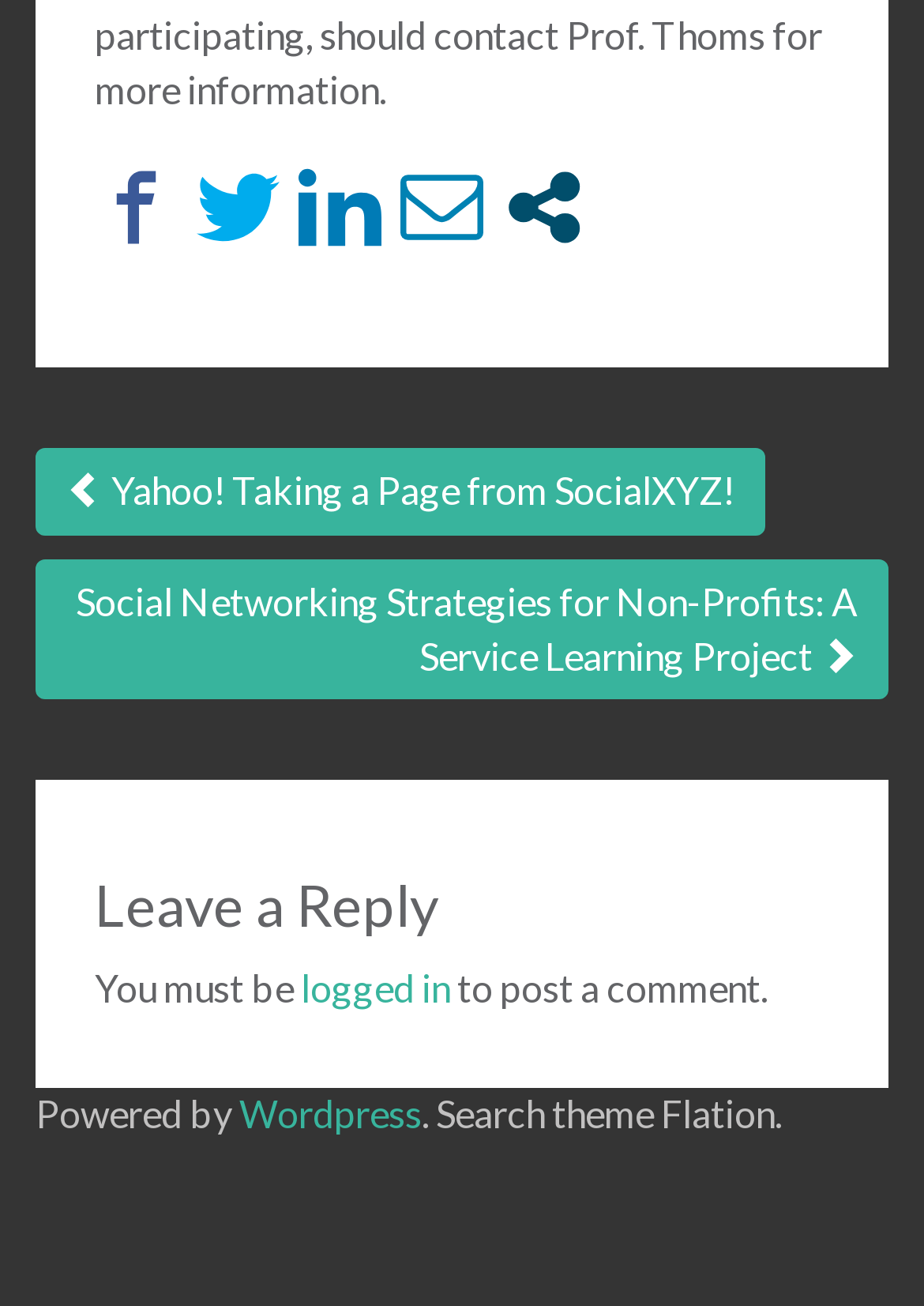Indicate the bounding box coordinates of the element that must be clicked to execute the instruction: "Visit the resource page". The coordinates should be given as four float numbers between 0 and 1, i.e., [left, top, right, bottom].

None